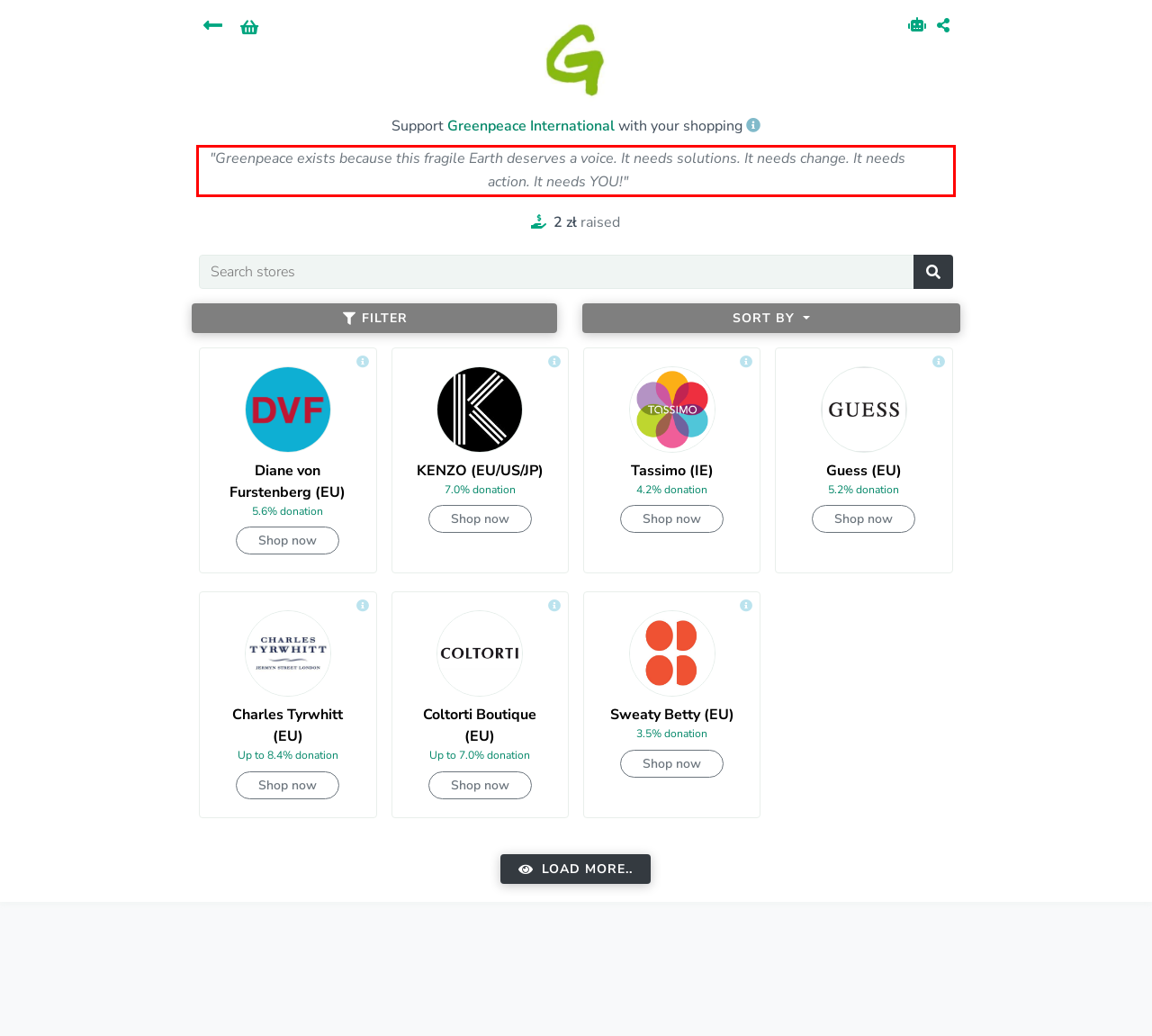Identify the text inside the red bounding box on the provided webpage screenshot by performing OCR.

"Greenpeace exists because this fragile Earth deserves a voice. It needs solutions. It needs change. It needs action. It needs YOU!"